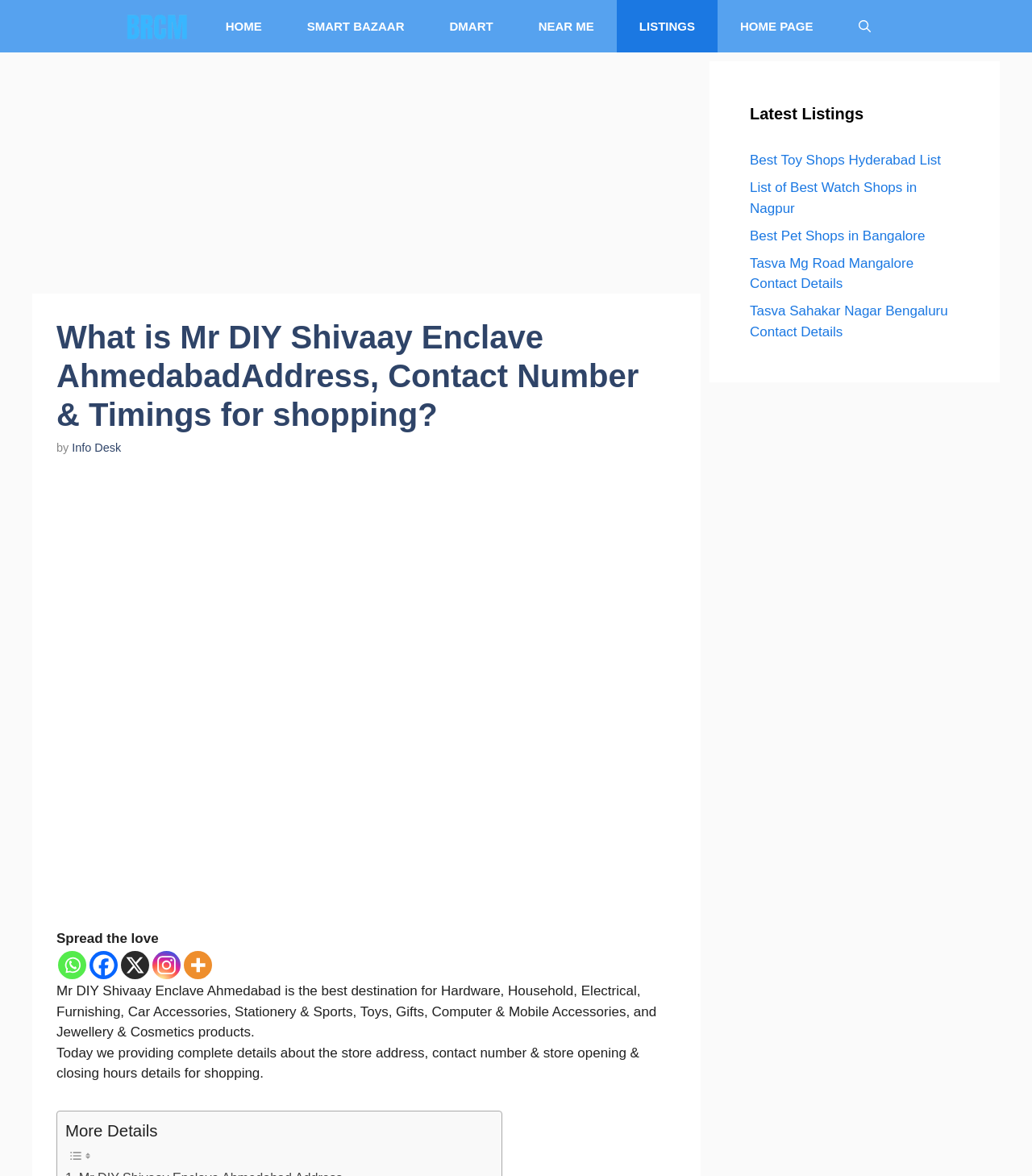Find the bounding box coordinates of the clickable area that will achieve the following instruction: "Search for something".

None